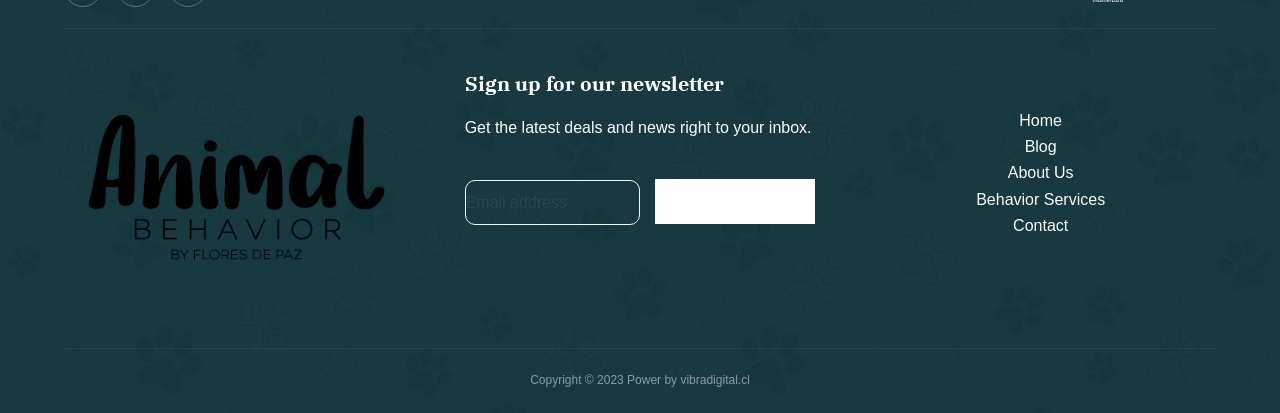Pinpoint the bounding box coordinates of the element that must be clicked to accomplish the following instruction: "Enter email address". The coordinates should be in the format of four float numbers between 0 and 1, i.e., [left, top, right, bottom].

[0.363, 0.436, 0.5, 0.545]